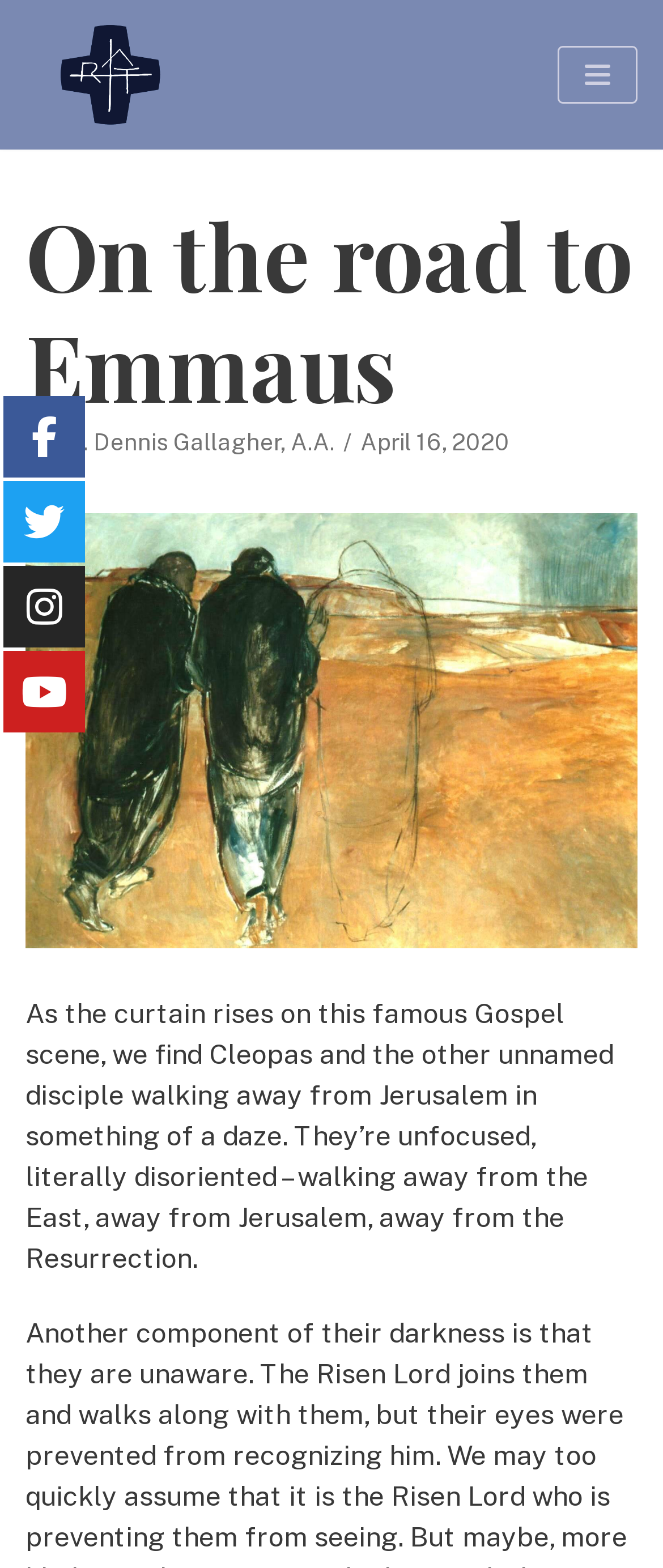What is the name of the Gospel scene mentioned in the article?
Please give a detailed answer to the question using the information shown in the image.

The name of the Gospel scene mentioned in the article can be found by looking at the heading element, which contains the text 'On the road to Emmaus'. The Gospel scene mentioned is Emmaus.